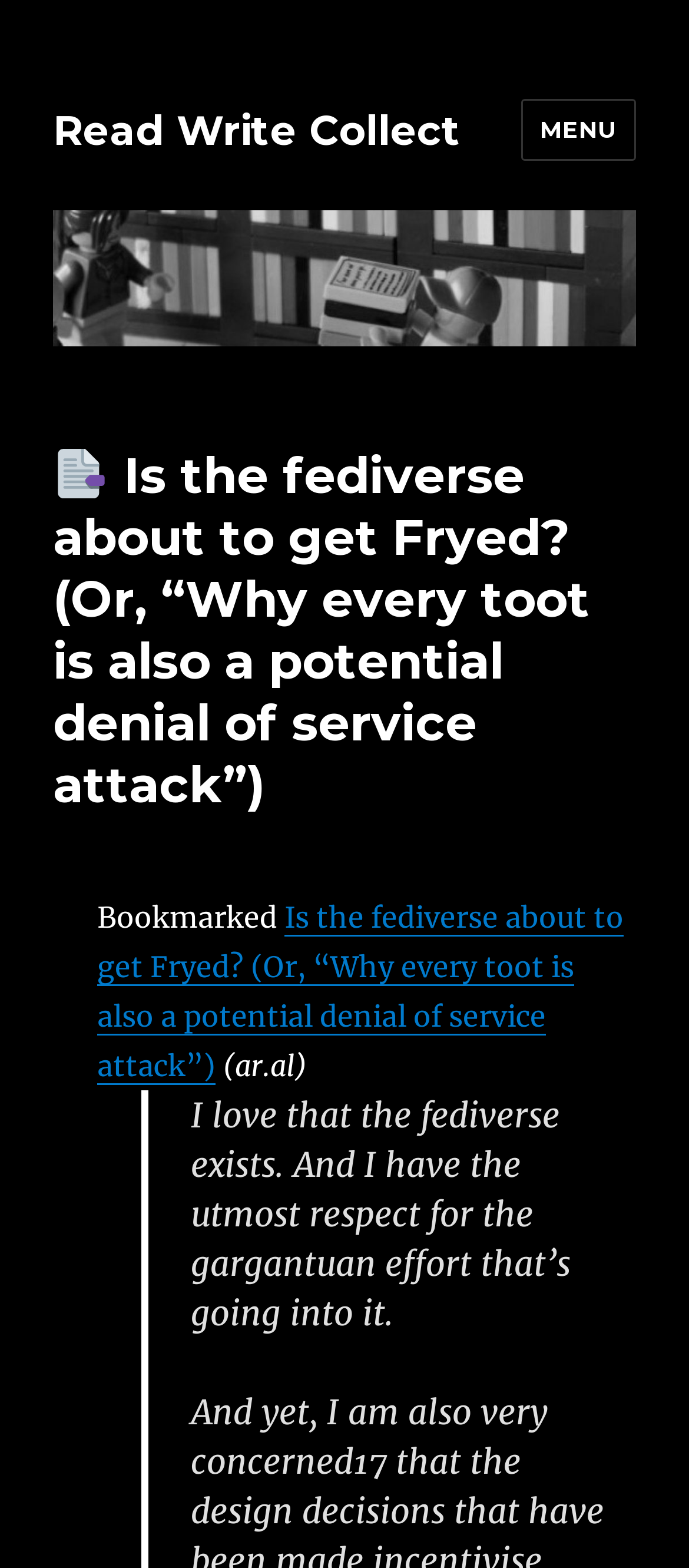Write an exhaustive caption that covers the webpage's main aspects.

The webpage appears to be a blog post or article with a title "Is the fediverse about to get Fryed? (Or, “Why every toot is also a potential denial of service attack”)" and a subtitle or tagline "Read Write Collect". 

At the top left of the page, there is a link to "Read Write Collect" accompanied by an image with the same name. To the right of this link, there is a button labeled "MENU" that controls site navigation and social navigation.

Below the title, there is a header section that contains an image of a bookmark icon and a heading with the same title as the page. 

Underneath the header, there is a section with a "Bookmarked" label, a link to the article title, and a text "ar.al". 

The main content of the page starts with a paragraph of text that reads "I love that the fediverse exists. And I have the utmost respect for the gargantuan effort that’s going into it." This text is positioned near the top center of the page.